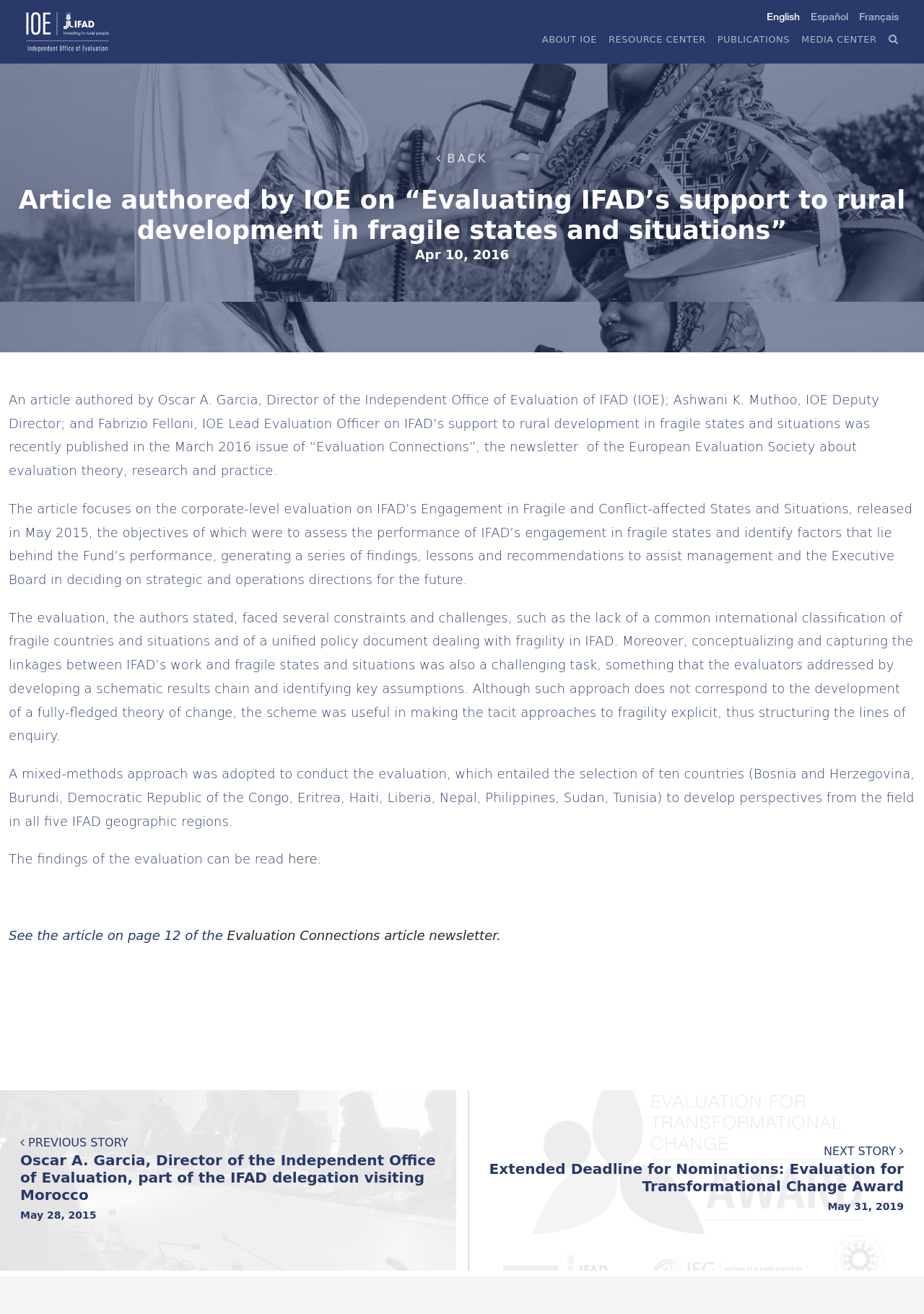Can you extract the headline from the webpage for me?

Article authored by IOE on “Evaluating IFAD’s support to rural development in fragile states and situations”